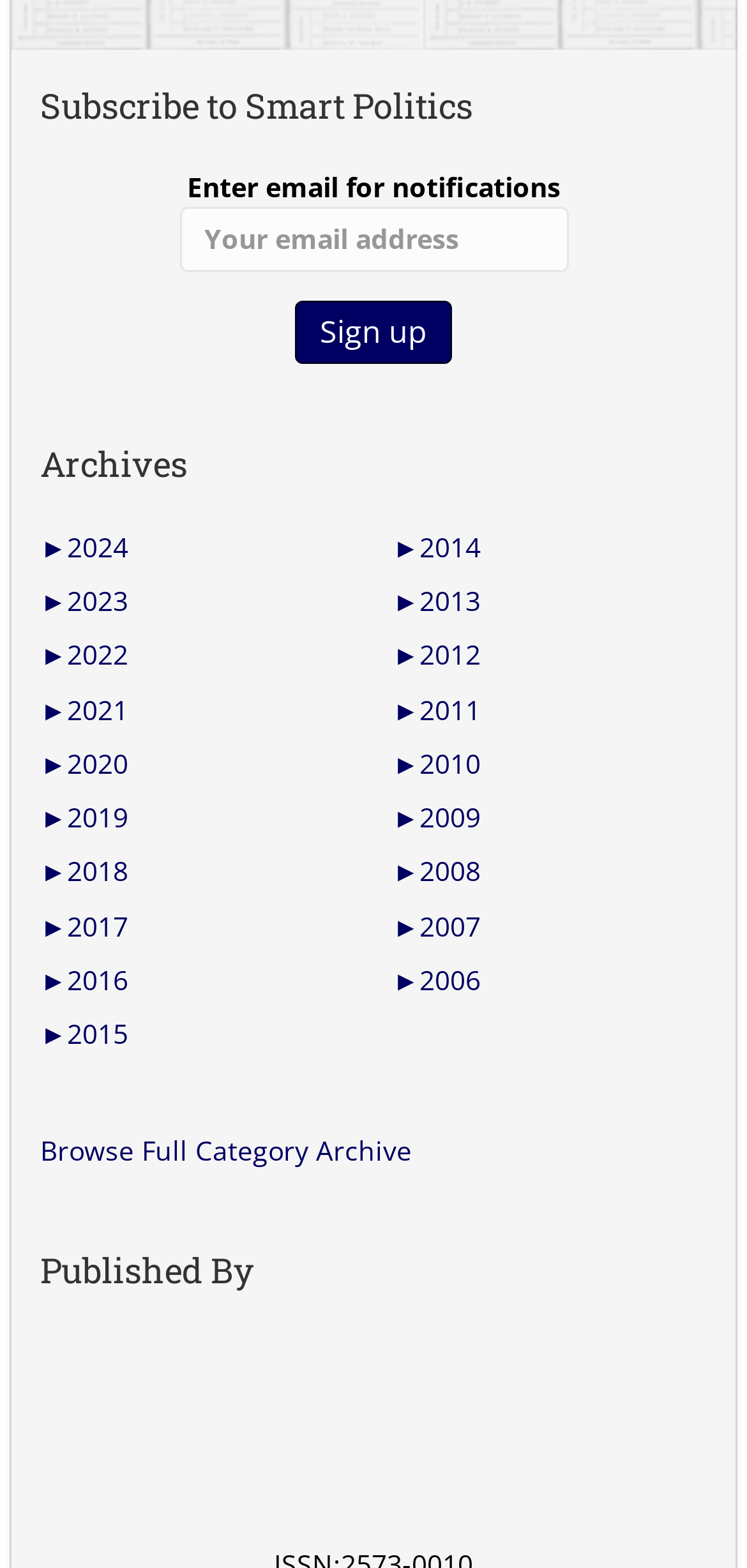Determine the bounding box coordinates for the area that should be clicked to carry out the following instruction: "Browse full category archive".

[0.054, 0.721, 0.551, 0.745]